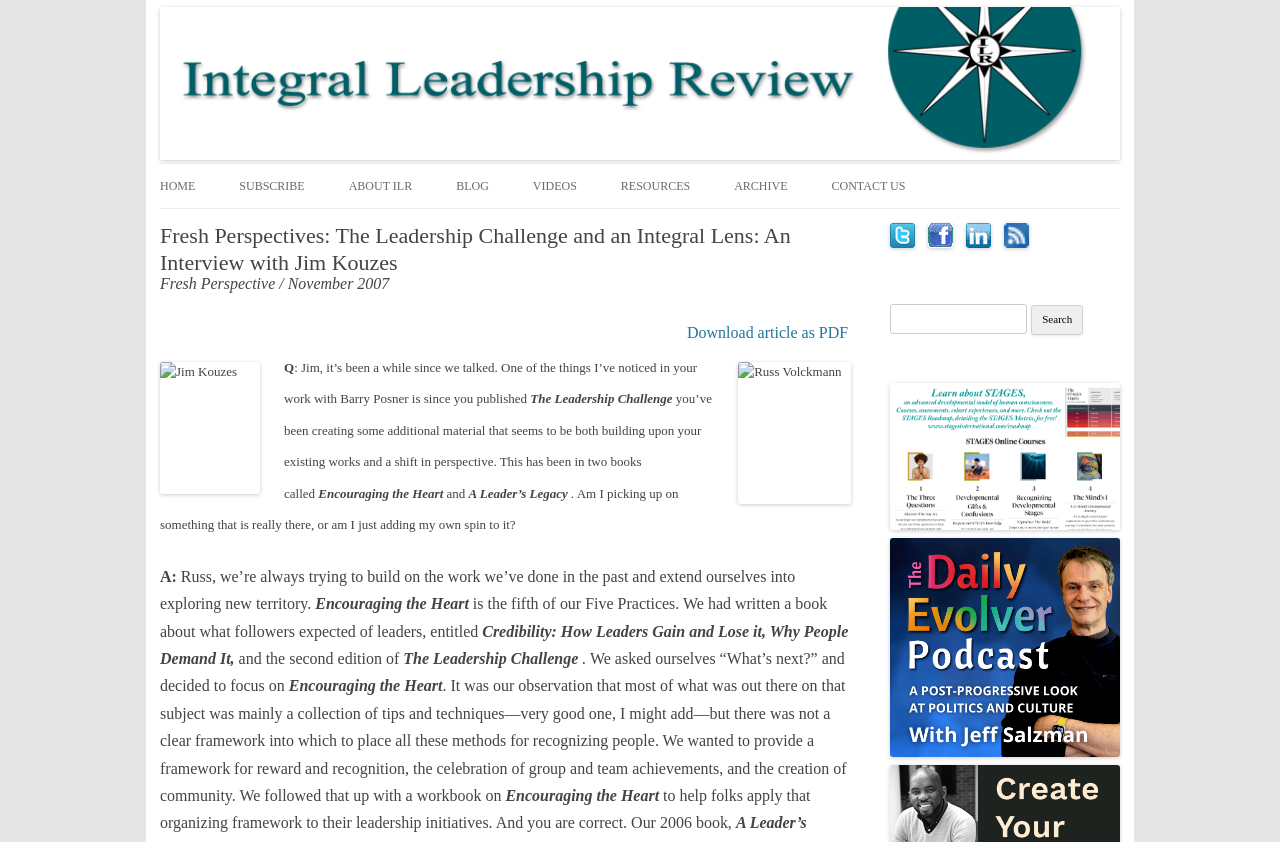Generate a comprehensive description of the webpage content.

The webpage is an article from the Integral Leadership Review, featuring an interview with Jim Kouzes. At the top of the page, there is a heading with the title "Integral Leadership Review" and a link to the same. Below this, there is a navigation menu with links to various sections of the website, including "HOME", "SUBSCRIBE", "ABOUT ILR", "BLOG", "VIDEOS", "RESOURCES", "ARCHIVE", and "CONTACT US".

The main content of the page is an interview with Jim Kouzes, which is divided into sections with headings and paragraphs of text. The interview is accompanied by images of Jim Kouzes and Russ Volckmann. There is also a link to download the article as a PDF.

On the right side of the page, there are social media links to Twitter, Facebook, LinkedIn, and RSS, each with an accompanying image. Below these, there is a search bar with a text box and a "Search" button. Further down, there are links to "STAGES Courses" and "Daily Evolver", each with an accompanying image.

The overall structure of the page is clean and easy to navigate, with clear headings and concise text. The use of images and links adds visual interest and provides additional resources for the reader.